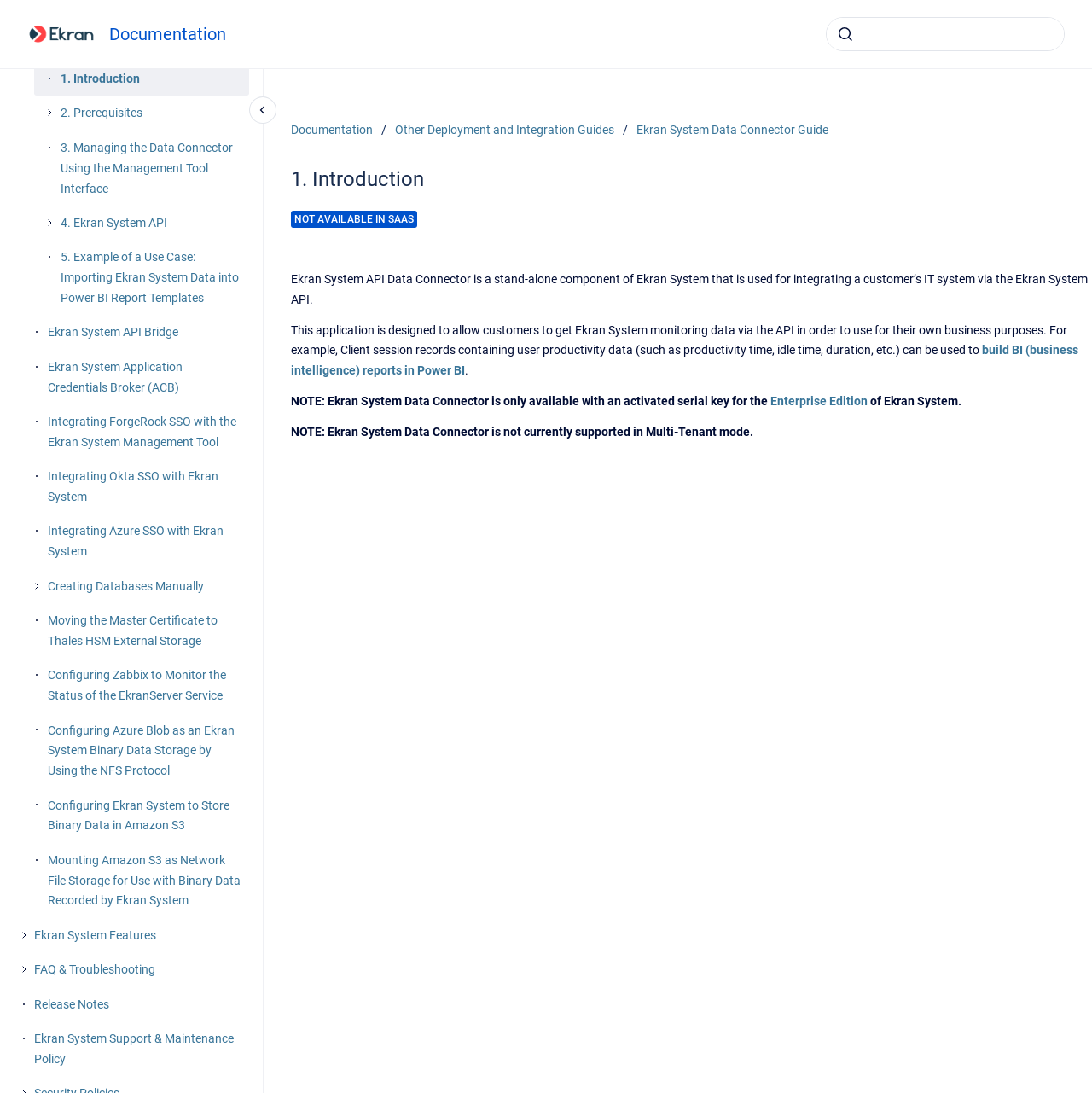Is Ekran System Data Connector supported in Multi-Tenant mode?
Could you answer the question in a detailed manner, providing as much information as possible?

The webpage explicitly states that Ekran System Data Connector is not currently supported in Multi-Tenant mode.